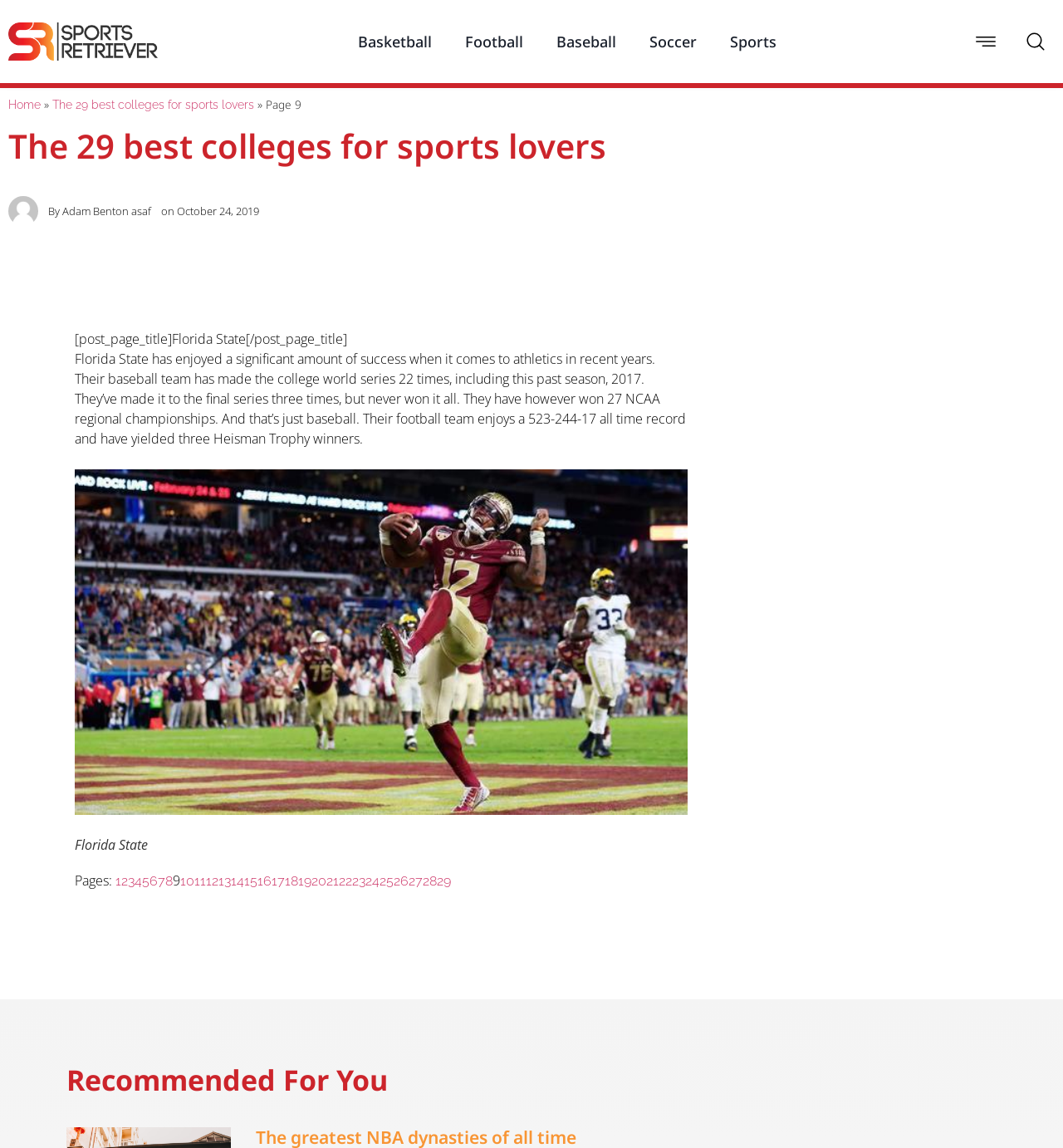Identify the bounding box coordinates of the region I need to click to complete this instruction: "Click on the 'Home' link".

[0.008, 0.085, 0.038, 0.097]